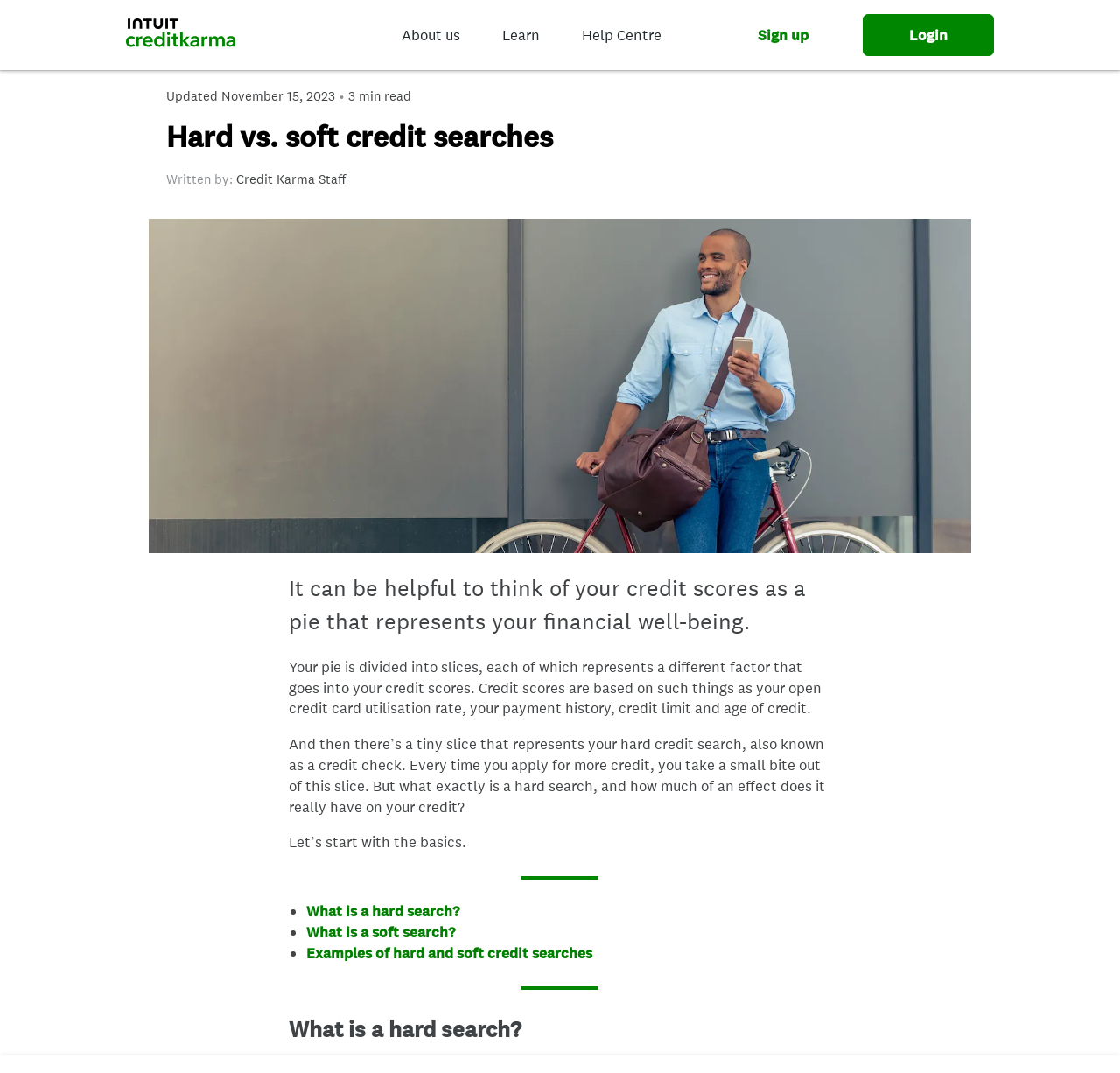Identify and provide the main heading of the webpage.

Hard vs. soft credit searches